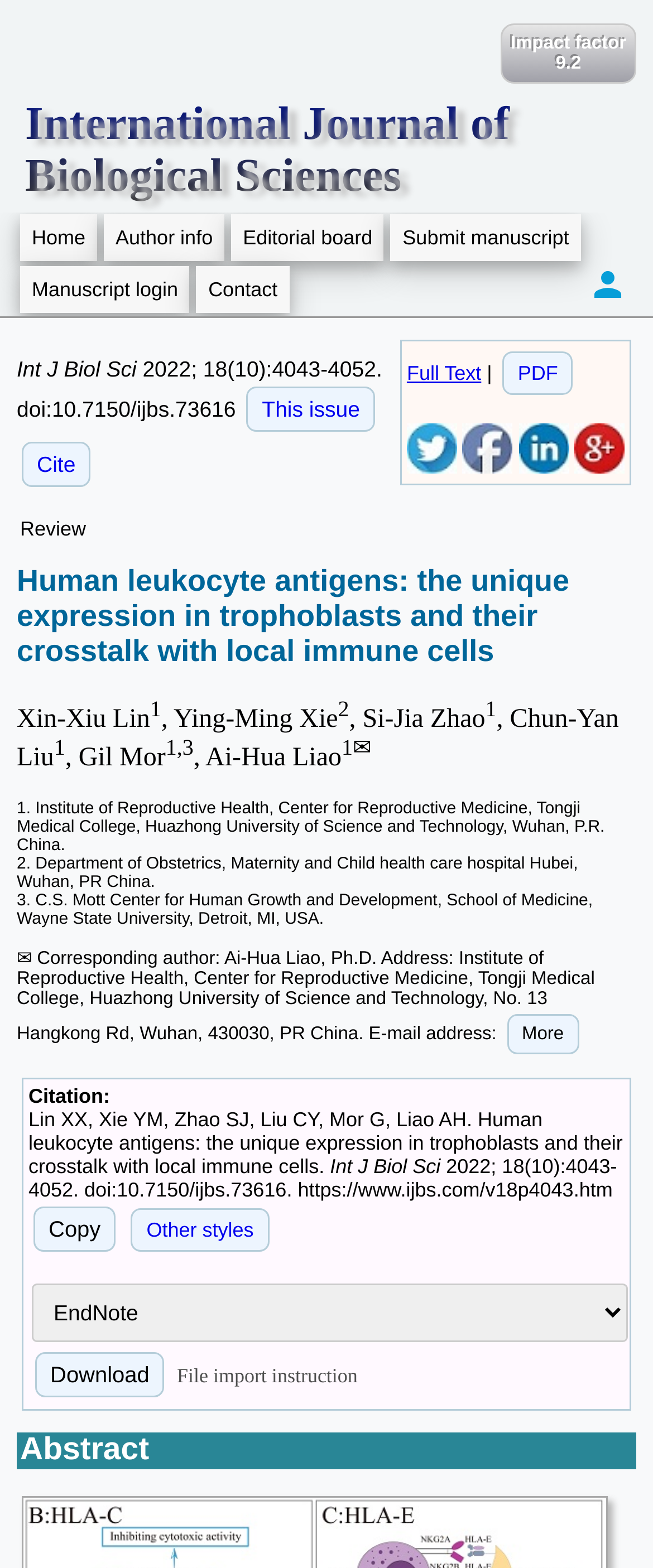Determine the coordinates of the bounding box that should be clicked to complete the instruction: "Learn about Financial Education". The coordinates should be represented by four float numbers between 0 and 1: [left, top, right, bottom].

None